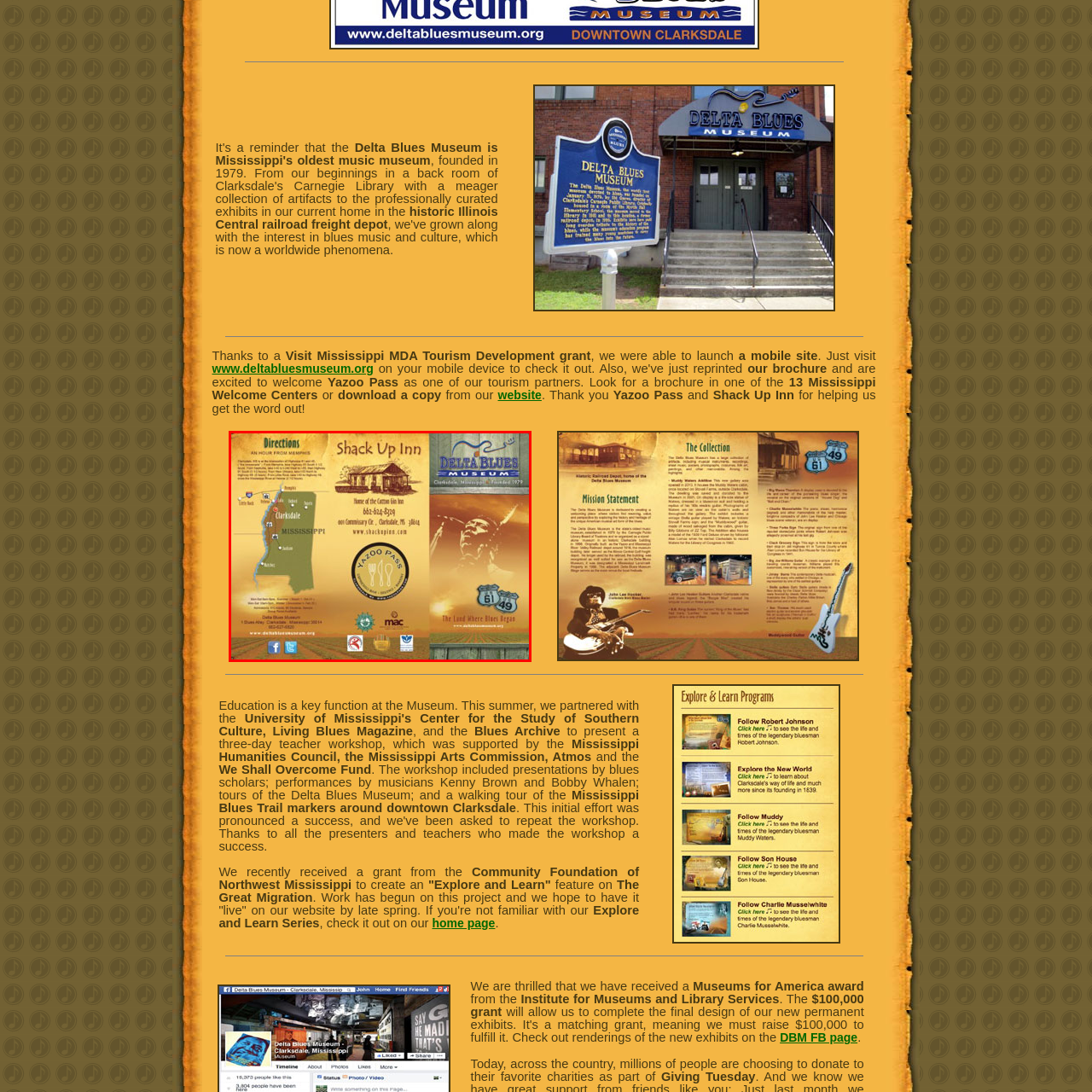Please examine the image highlighted by the red rectangle and provide a comprehensive answer to the following question based on the visual information present:
What is the status of the Delta Blues Museum?

The brochure highlights the Delta Blues Museum's logo, which emphasizes its status as Mississippi's oldest music museum, founded in 1979, indicating the cultural significance of the location and its rich blues heritage.